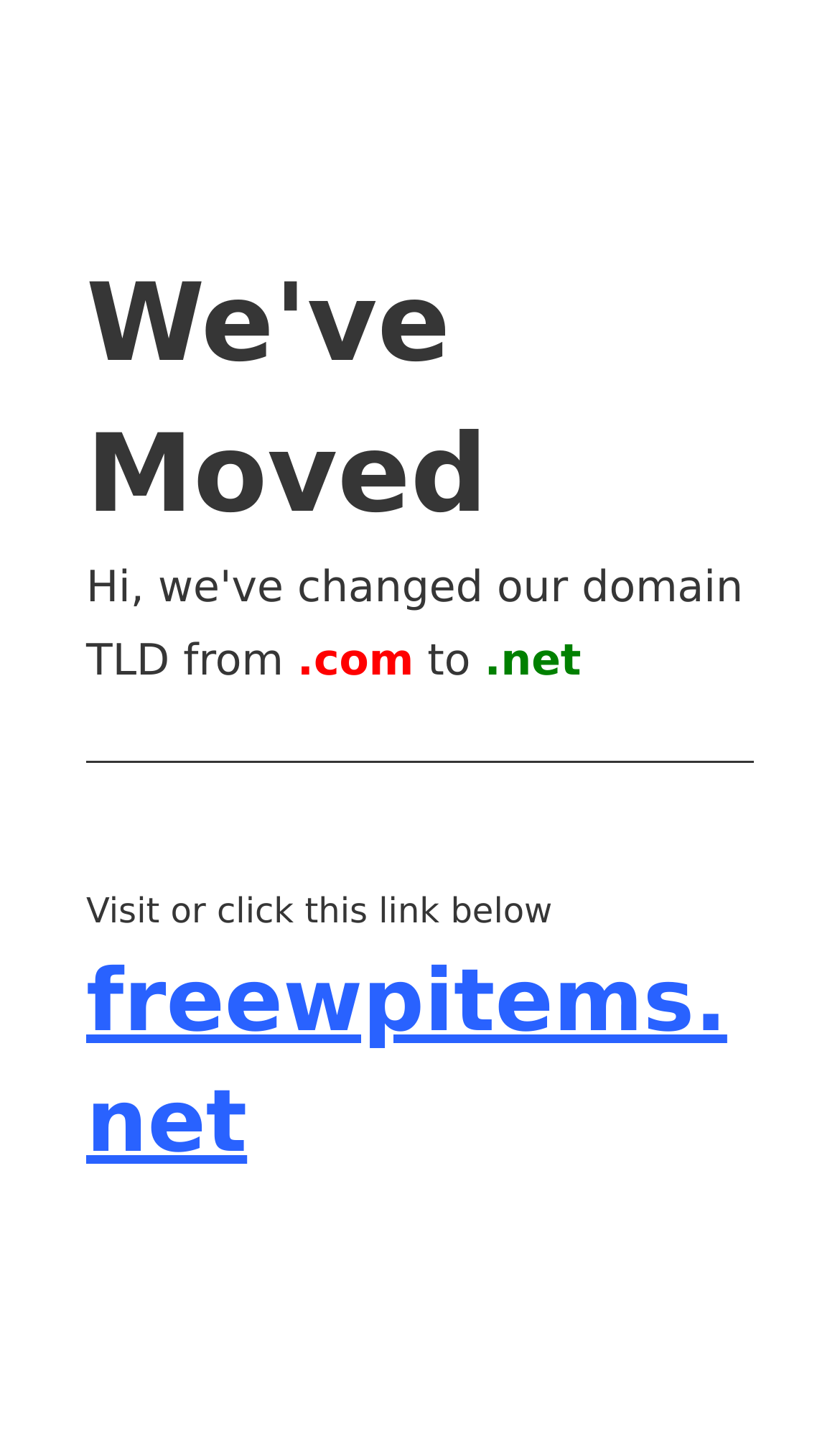How many links are provided to the new site?
Using the image provided, answer with just one word or phrase.

One